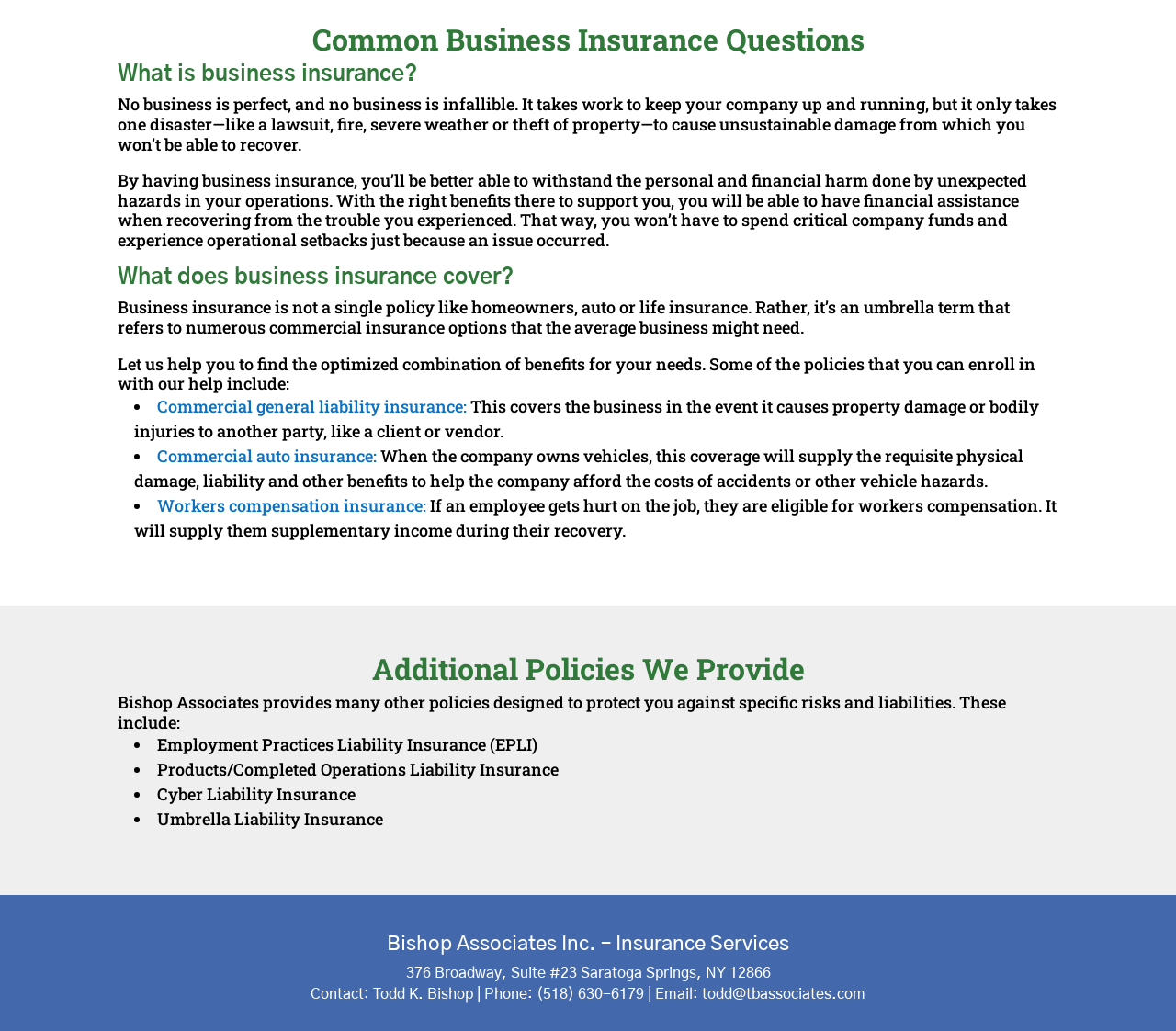Determine the bounding box of the UI component based on this description: "Typography". The bounding box coordinates should be four float values between 0 and 1, i.e., [left, top, right, bottom].

None